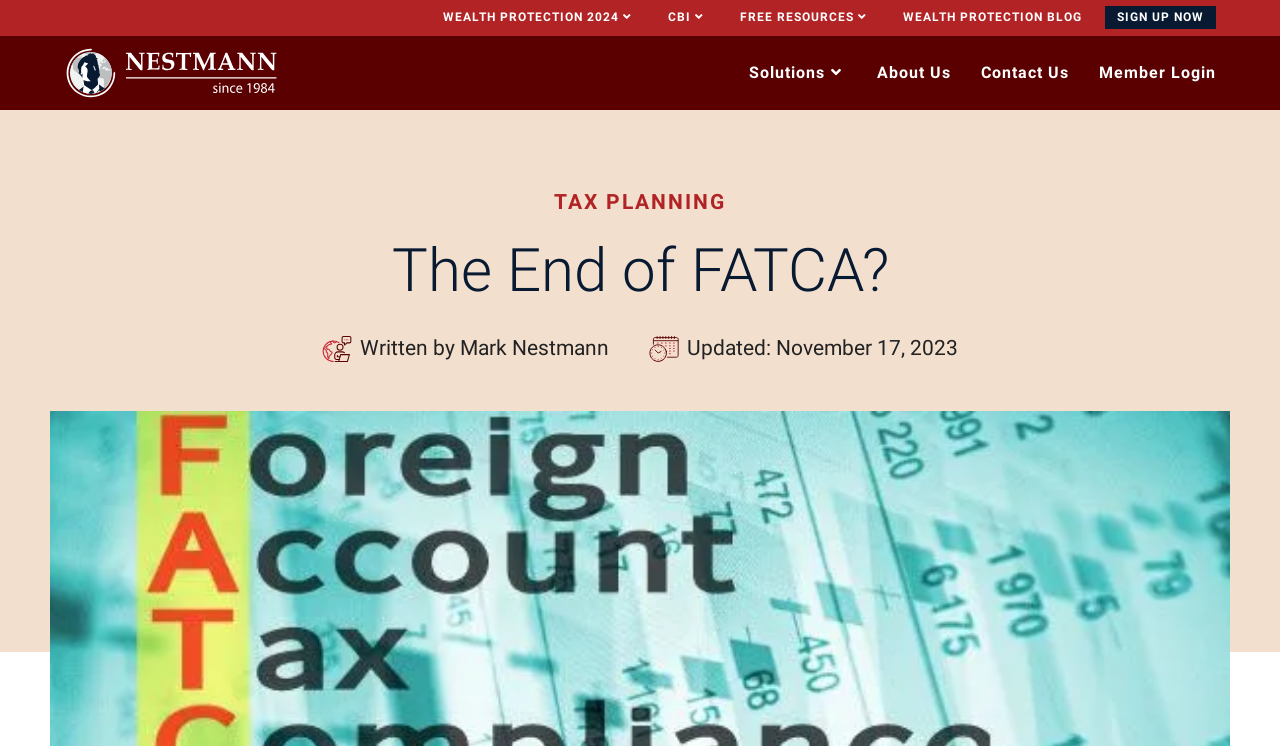Please locate the clickable area by providing the bounding box coordinates to follow this instruction: "Read about TAX PLANNING".

[0.433, 0.255, 0.567, 0.287]